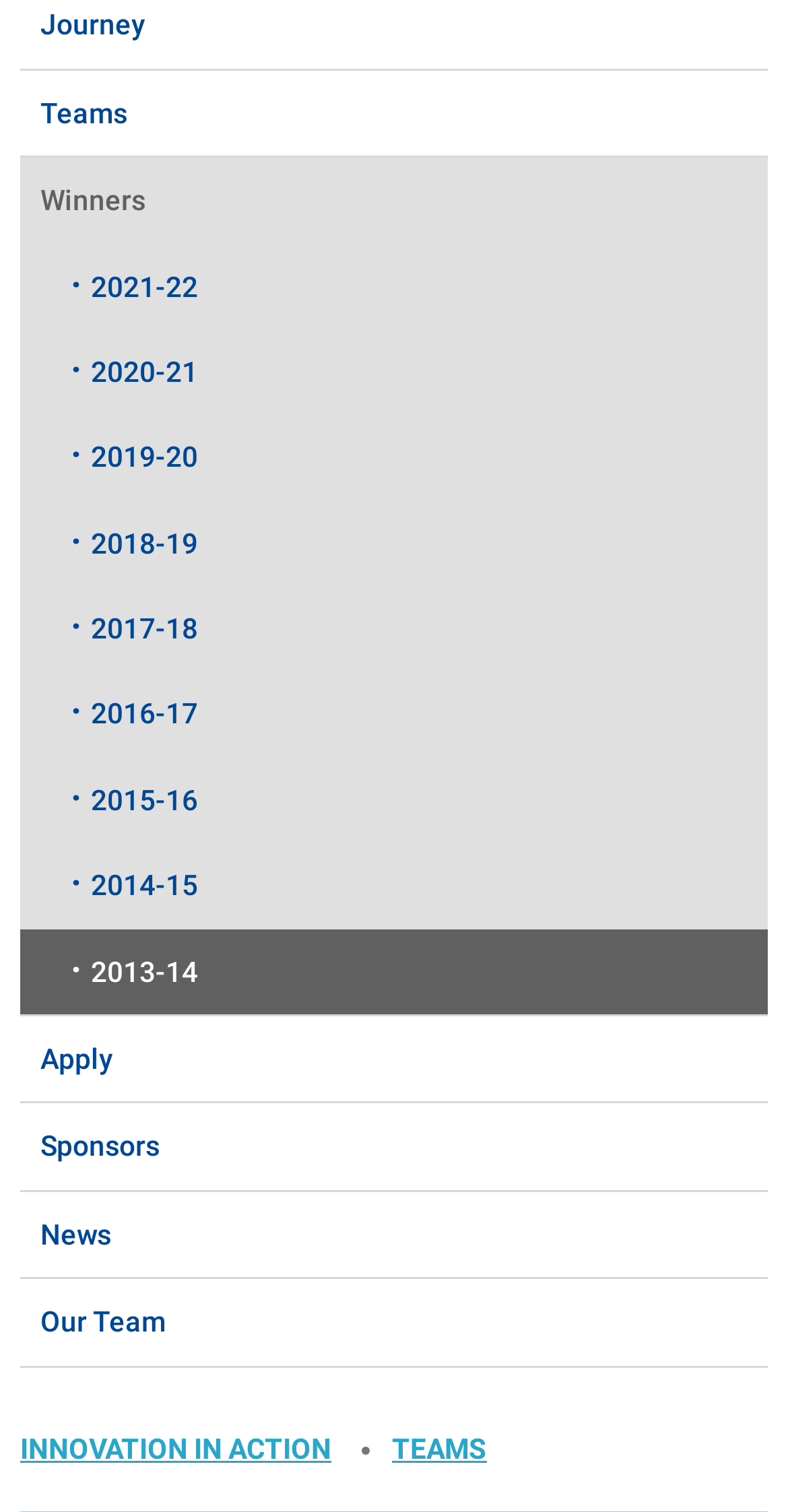Based on the description "Innovation in Action", find the bounding box of the specified UI element.

[0.026, 0.947, 0.421, 0.968]